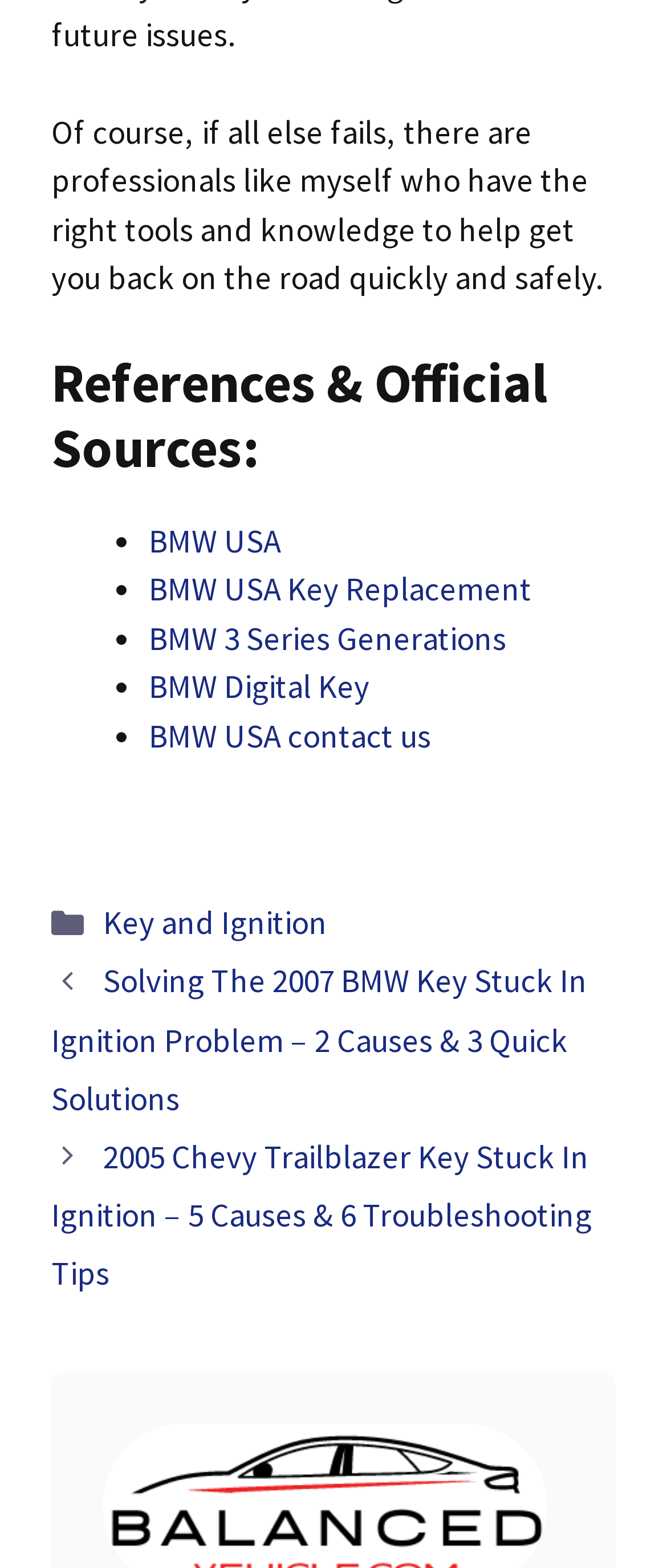Show the bounding box coordinates of the region that should be clicked to follow the instruction: "Go to the 'Key and Ignition' category."

[0.155, 0.575, 0.491, 0.601]